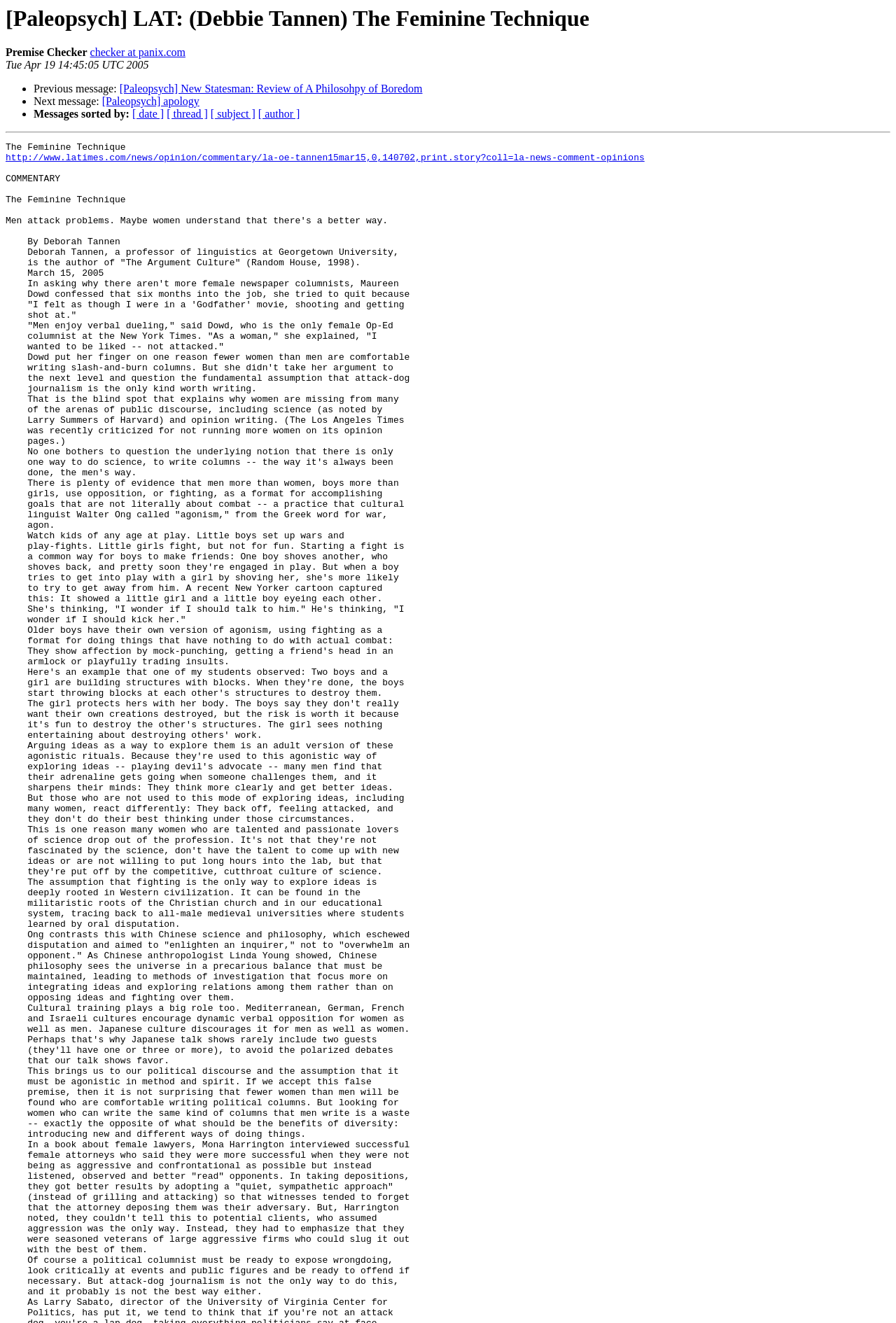What is the text of the separator?
Using the details shown in the screenshot, provide a comprehensive answer to the question.

I looked at the separator element at [0.006, 0.1, 0.994, 0.101] and found that the text of the separator is empty.